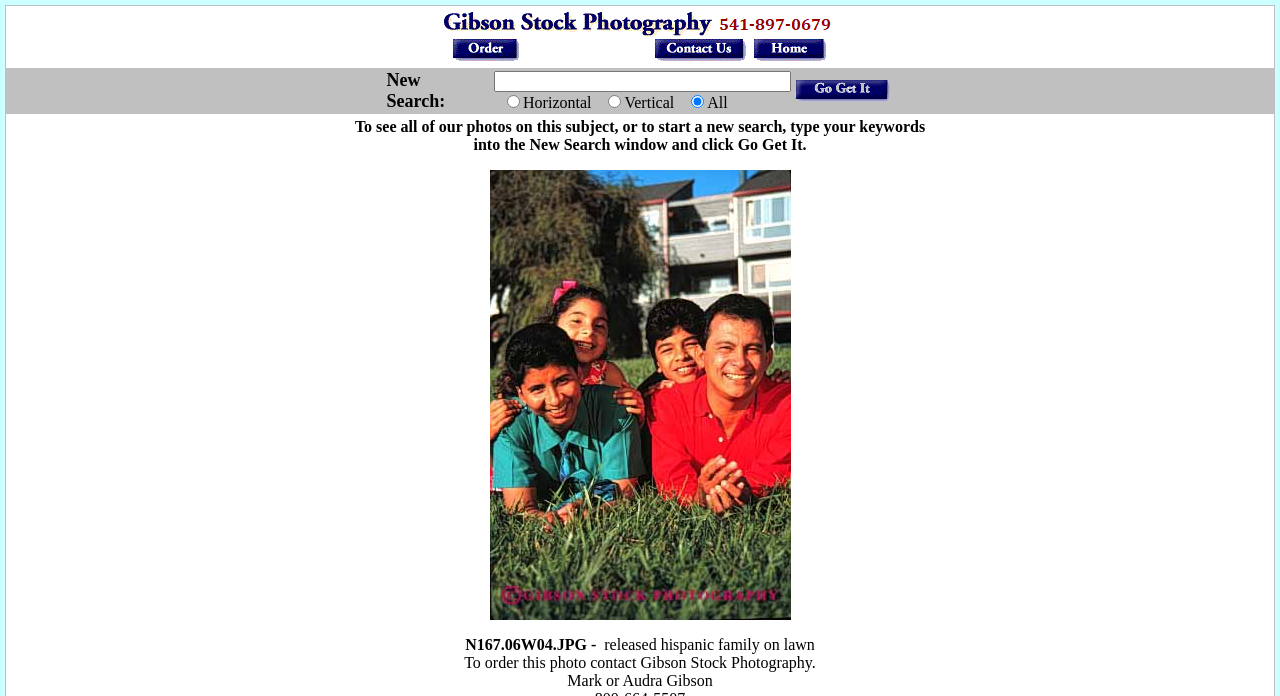Identify the bounding box coordinates for the UI element that matches this description: "parent_node: Horizontal Vertical All name="Keyword"".

[0.386, 0.101, 0.618, 0.131]